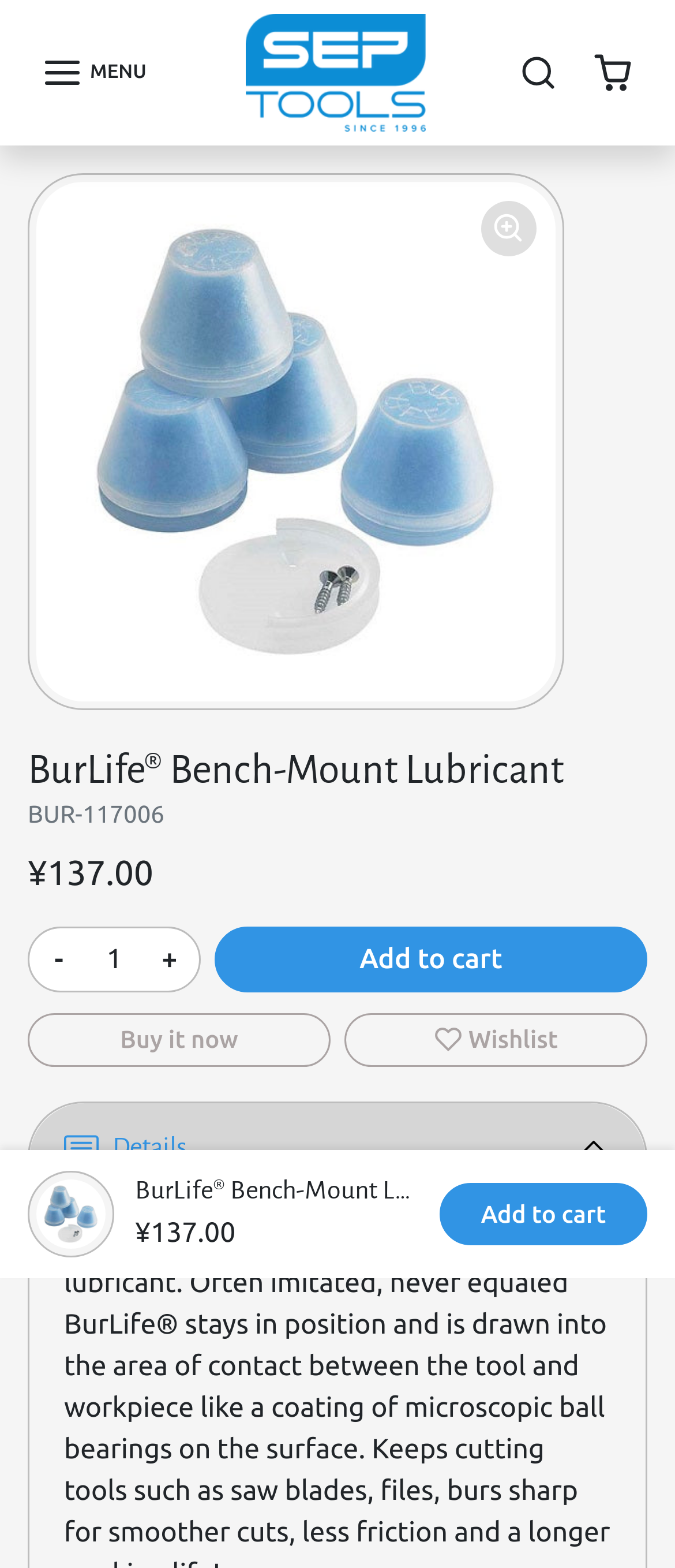Find the bounding box coordinates of the UI element according to this description: "0".

[0.846, 0.029, 0.969, 0.064]